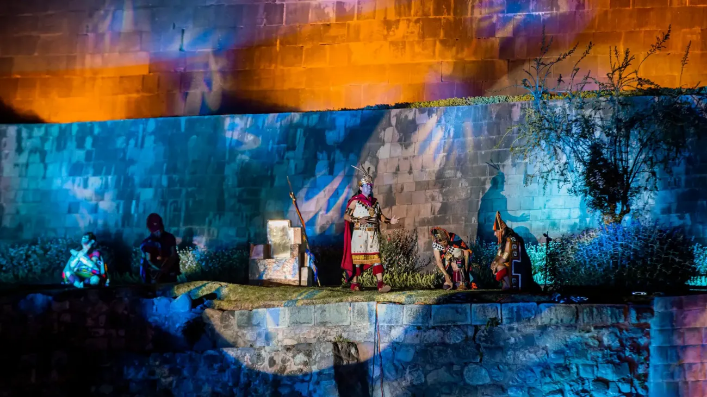Give a thorough caption of the image, focusing on all visible elements.

The image captures a vibrant scene from the launch of the Inti Raymi festival, held at Qorikancha, a significant cultural site in Cusco, Peru. In the foreground, several performers are dressed in traditional Inca attire, showcasing the rich cultural heritage of the Inca Empire. The highlighted figure in elaborate costume stands prominently, possibly representing the Inca ruler, surrounded by other characters who contribute to the theatrical representation of Inca mythology. 

The backdrop displays an array of colorful lights, casting dynamic shadows on the ancient stone walls, setting a festive and dramatic atmosphere. This ensemble is part of the preparations that began earlier in the year, leading up to the main celebrations of Inti Raymi, which honors the Sun God and involves various artistic performances that depict the history and traditions of the Inca civilization. This year's theme revolves around "Inca Mythology," promising an engaging experience for attendees and promoting the appreciation of Cusco’s rich cultural legacy.